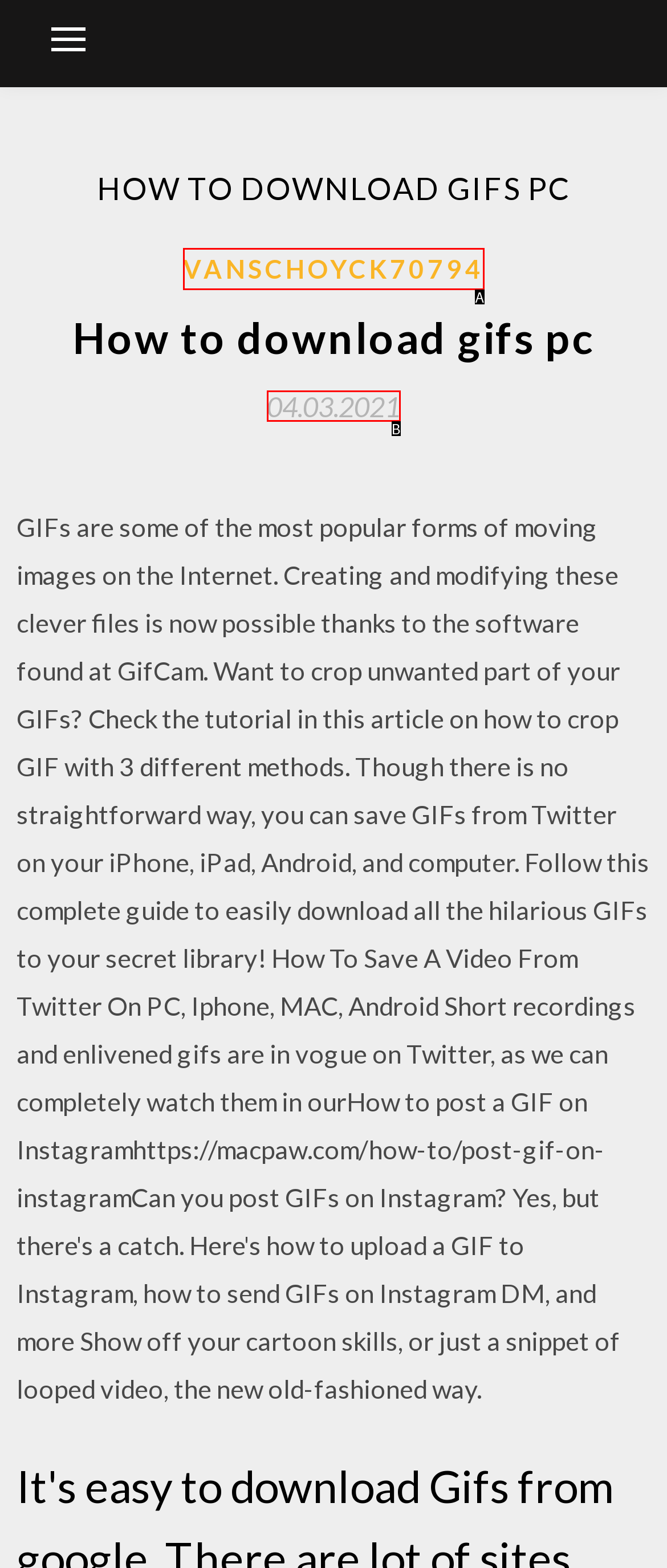Select the option that matches the description: 04.03.202104.03.2021. Answer with the letter of the correct option directly.

B